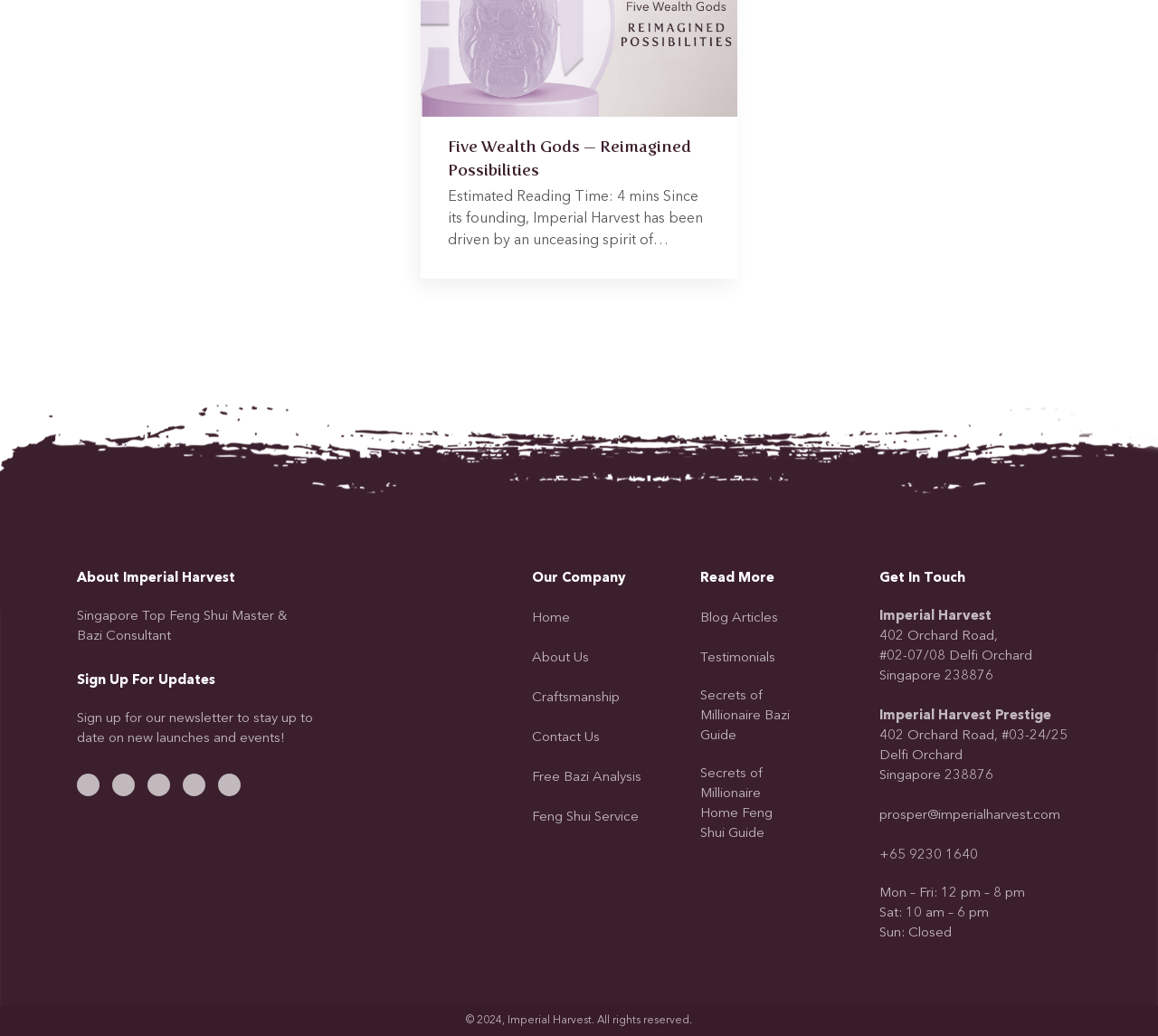Please identify the coordinates of the bounding box for the clickable region that will accomplish this instruction: "Click on the 'About Imperial Harvest' link".

[0.066, 0.549, 0.272, 0.577]